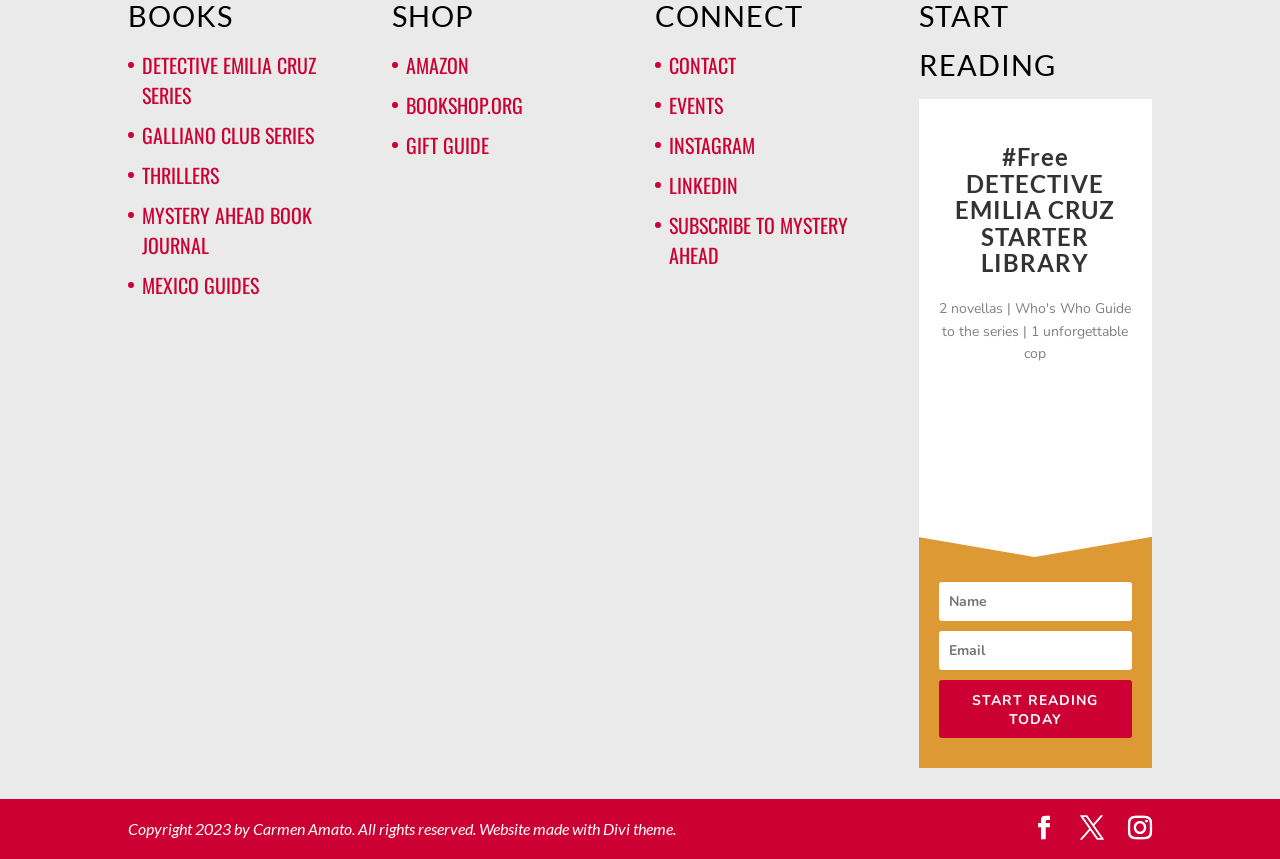Look at the image and give a detailed response to the following question: What is the purpose of the textbox with the label 'Name'?

The webpage has a textbox with the label 'Name' which suggests that it is used to input the user's name, possibly for subscription or contact purposes.